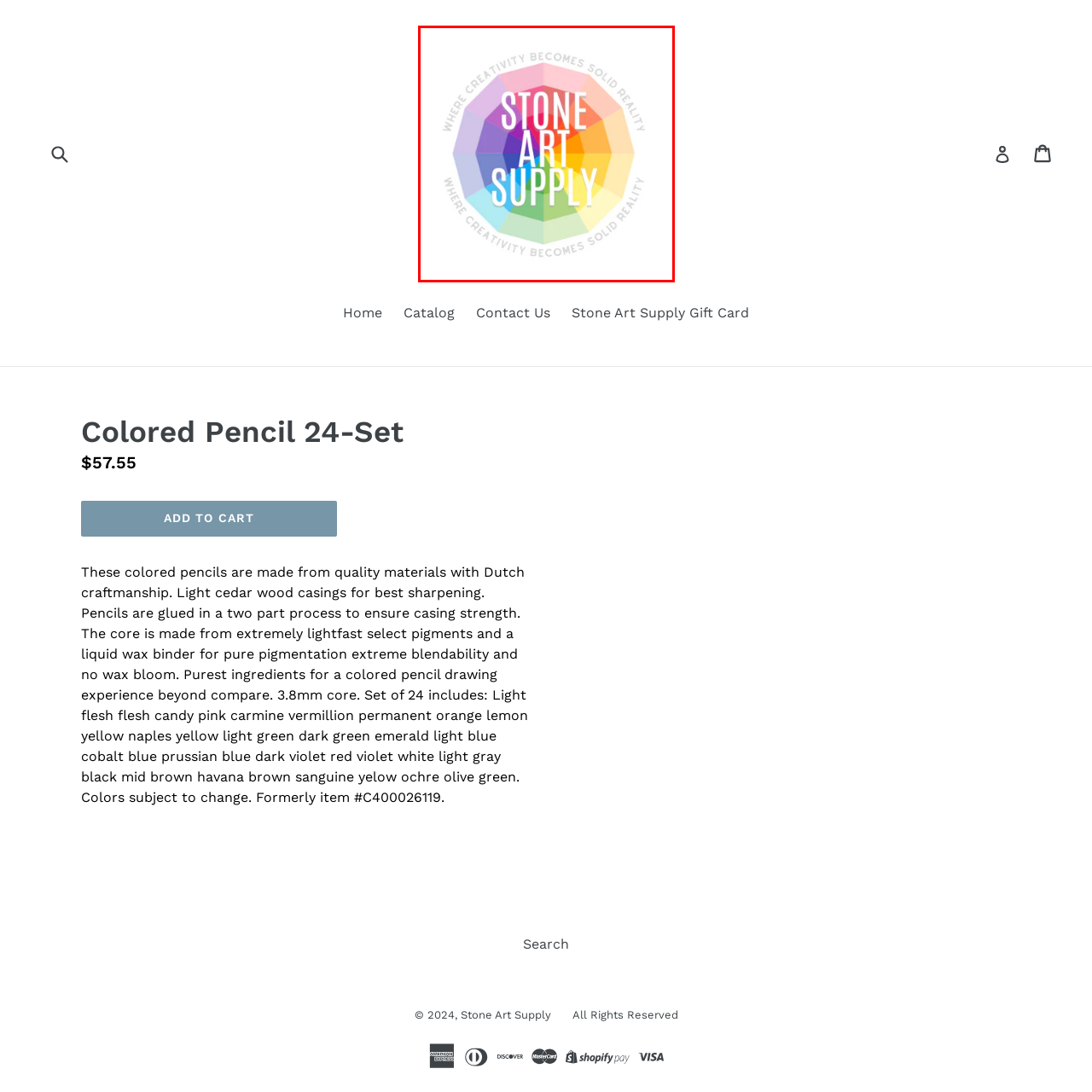Look at the area within the red bounding box, provide a one-word or phrase response to the following question: What is the brand's mission?

To inspire and empower artists